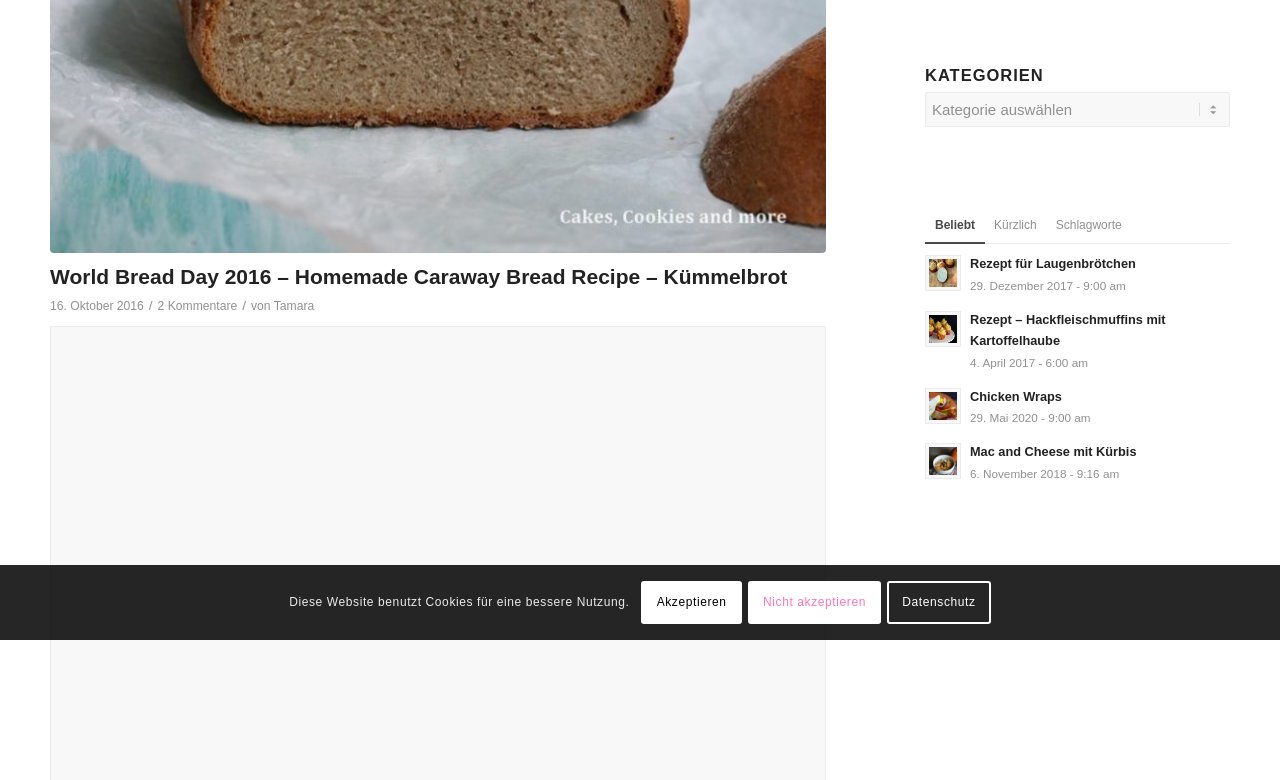Given the description "Tamara", determine the bounding box of the corresponding UI element.

[0.214, 0.383, 0.245, 0.401]